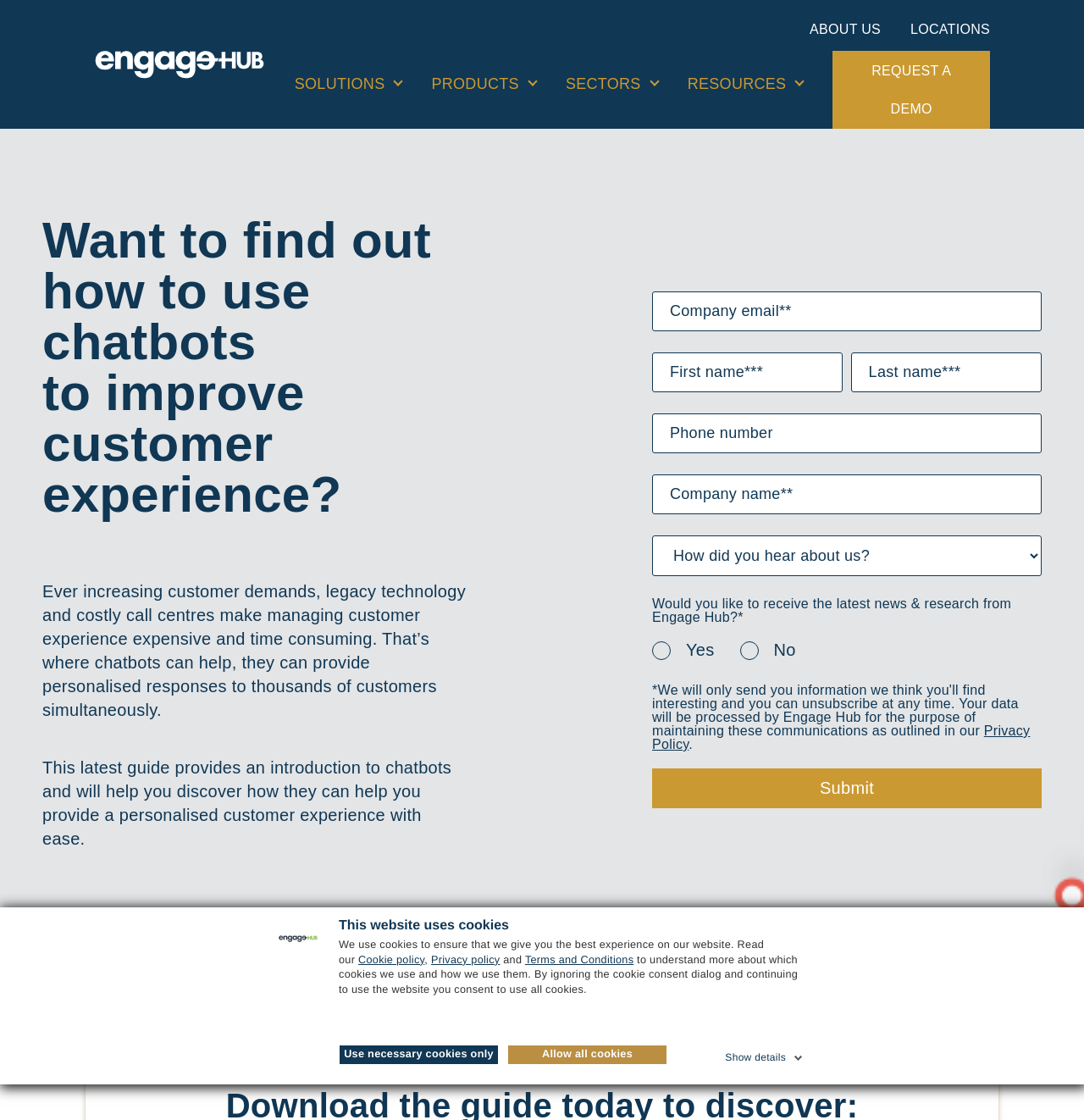How many links are in the top navigation menu?
From the image, respond with a single word or phrase.

6